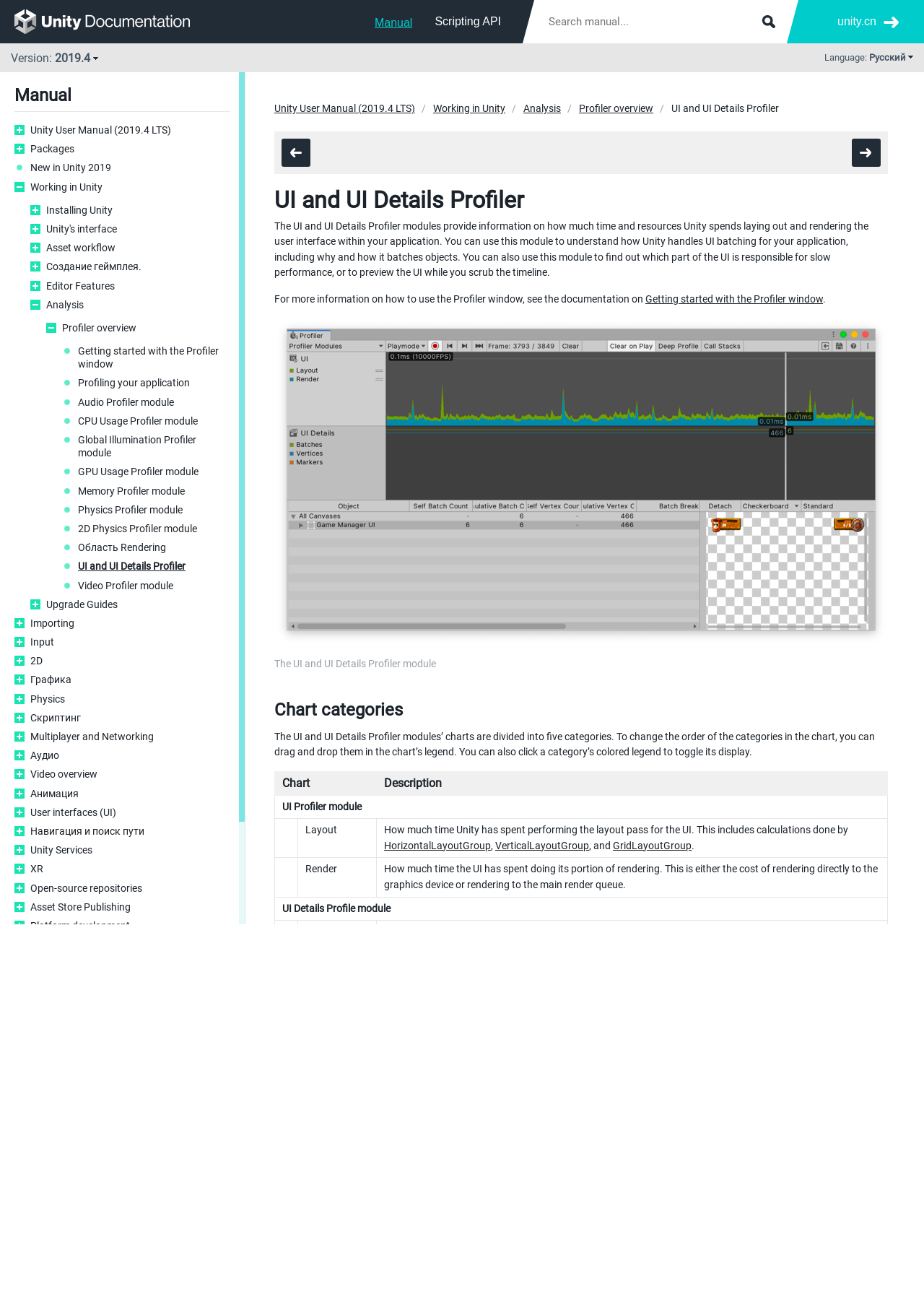Determine the bounding box coordinates for the clickable element required to fulfill the instruction: "Search manual". Provide the coordinates as four float numbers between 0 and 1, i.e., [left, top, right, bottom].

[0.578, 0.0, 0.852, 0.033]